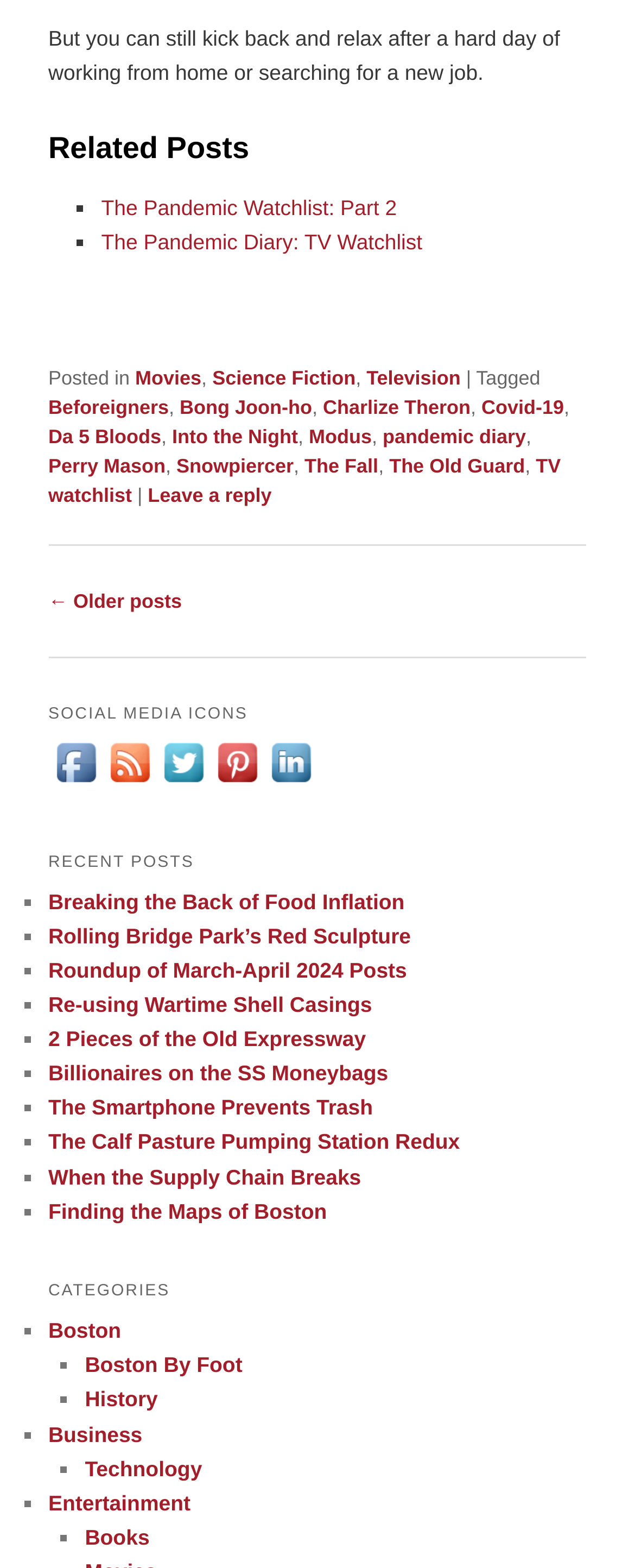Provide your answer to the question using just one word or phrase: How many social media icons are there?

4